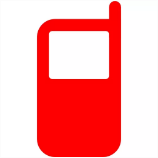Using the elements shown in the image, answer the question comprehensively: What is the purpose of the icon?

The icon is associated with 'Abuse Helplines', which suggests that its purpose is to raise awareness and provide support to individuals affected by abuse. The icon serves as a reminder that help is available and that those affected should not hesitate to reach out.